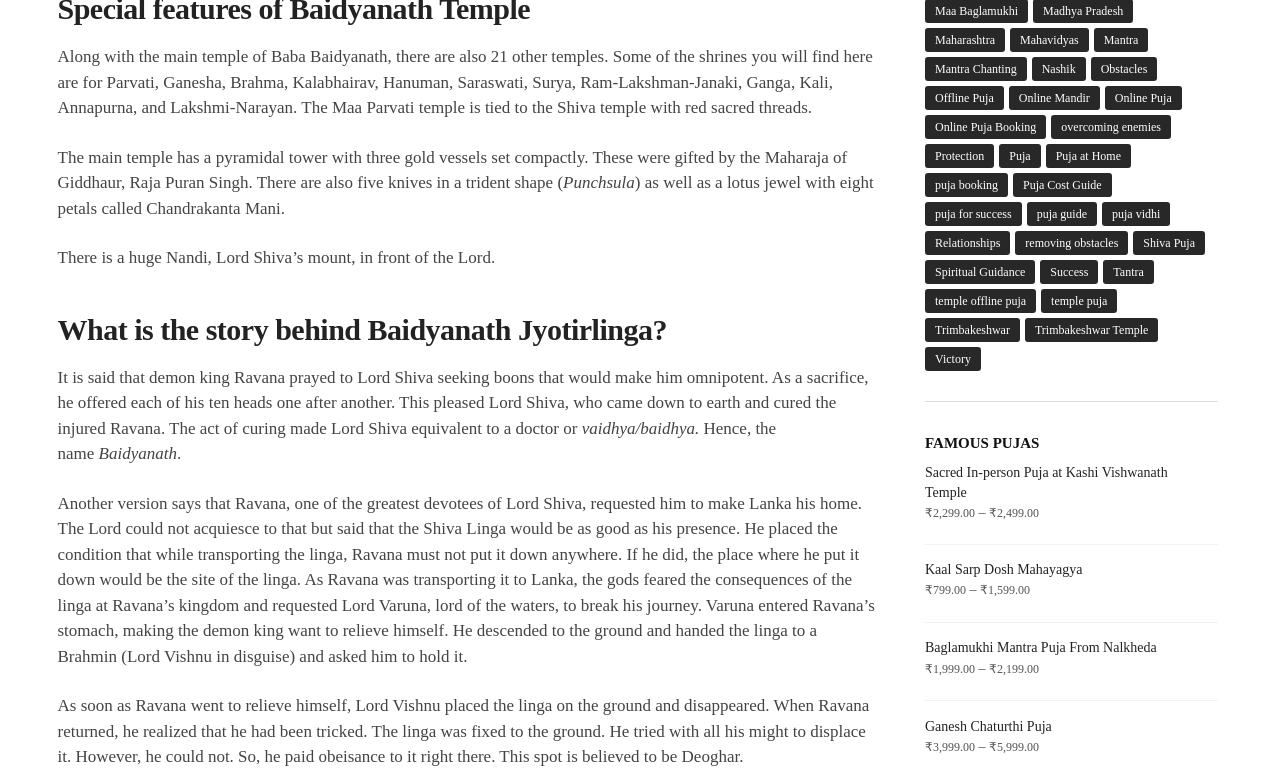Specify the bounding box coordinates of the area that needs to be clicked to achieve the following instruction: "Share on Facebook".

None